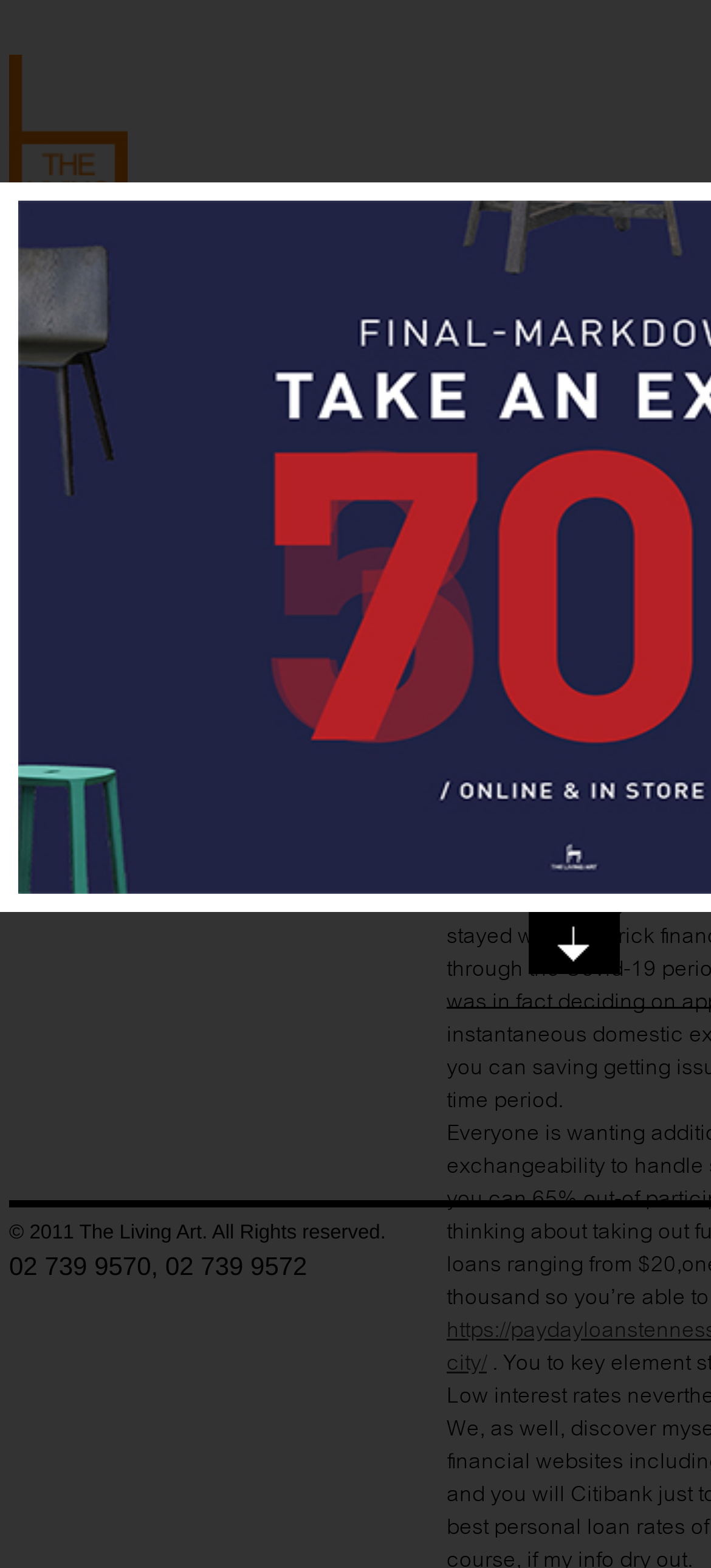How many navigation links are there?
Look at the screenshot and provide an in-depth answer.

I counted the number of links in the navigation menu, which are 'ABOUT US', 'PRODUCTS', 'SALE', and 'PRESS & INFO', and found that there are 4 navigation links.